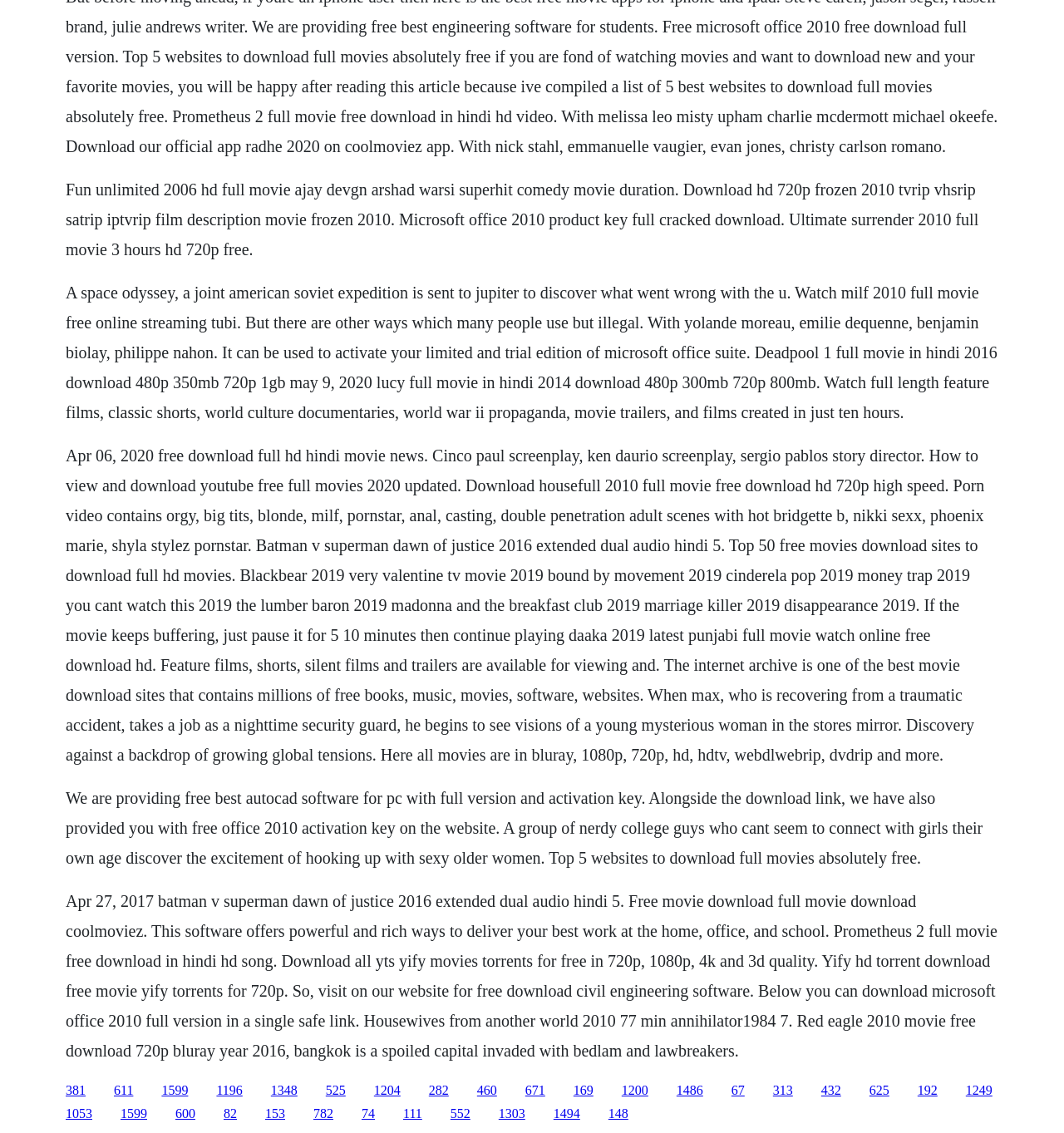Determine the bounding box coordinates of the clickable element to complete this instruction: "Click the link to download Batman v Superman Dawn of Justice 2016". Provide the coordinates in the format of four float numbers between 0 and 1, [left, top, right, bottom].

[0.203, 0.956, 0.228, 0.968]